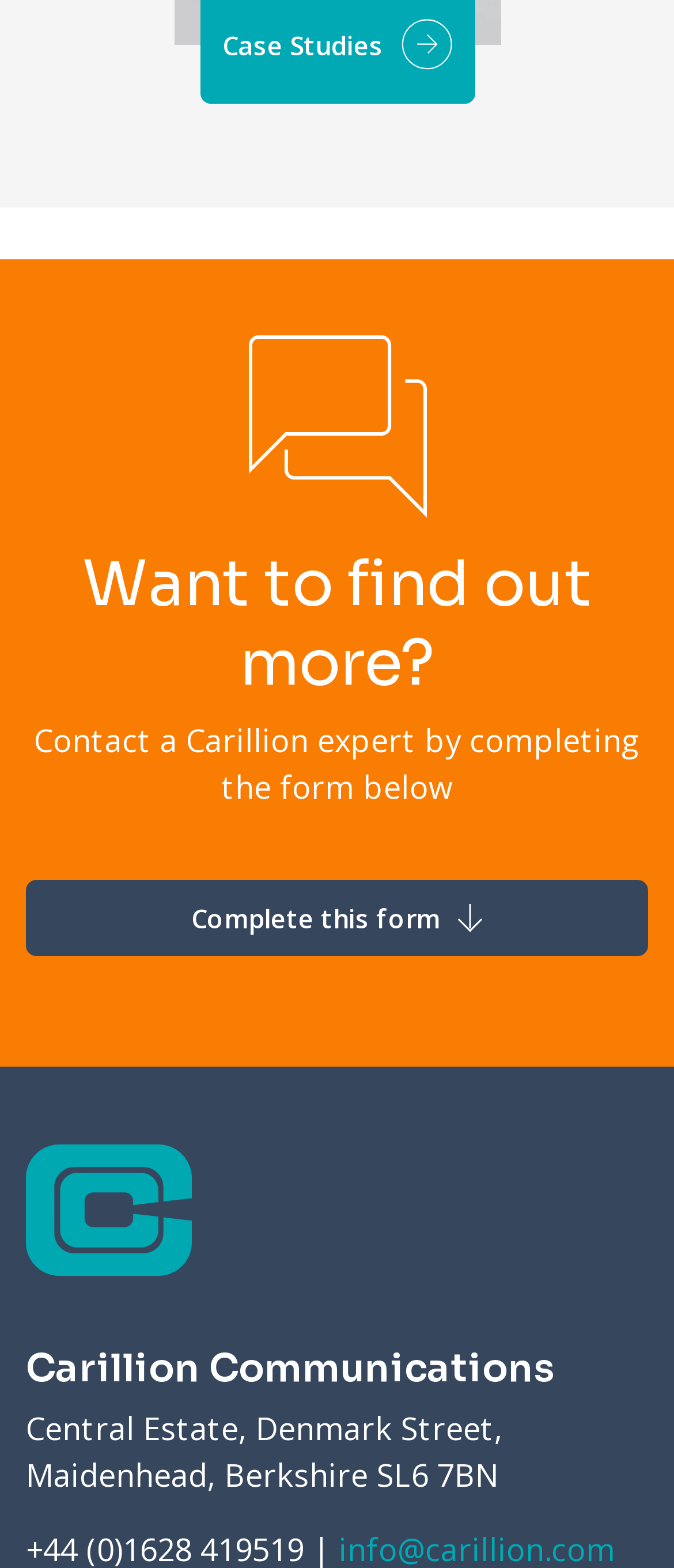Using the element description: "Terms and Conditions", determine the bounding box coordinates for the specified UI element. The coordinates should be four float numbers between 0 and 1, [left, top, right, bottom].

[0.343, 0.915, 0.768, 0.939]